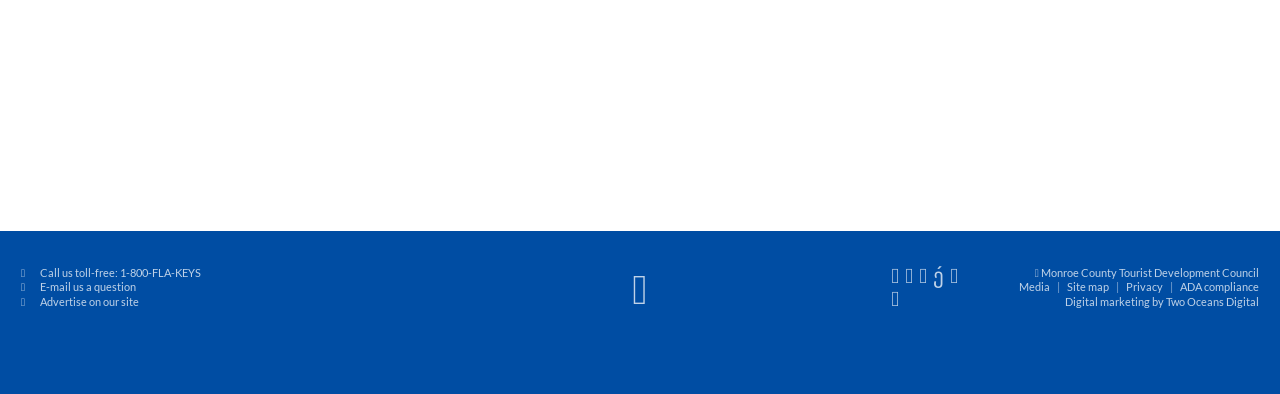Please give a short response to the question using one word or a phrase:
What is the purpose of the link with the text 'Site map'?

To access the webpage's site map